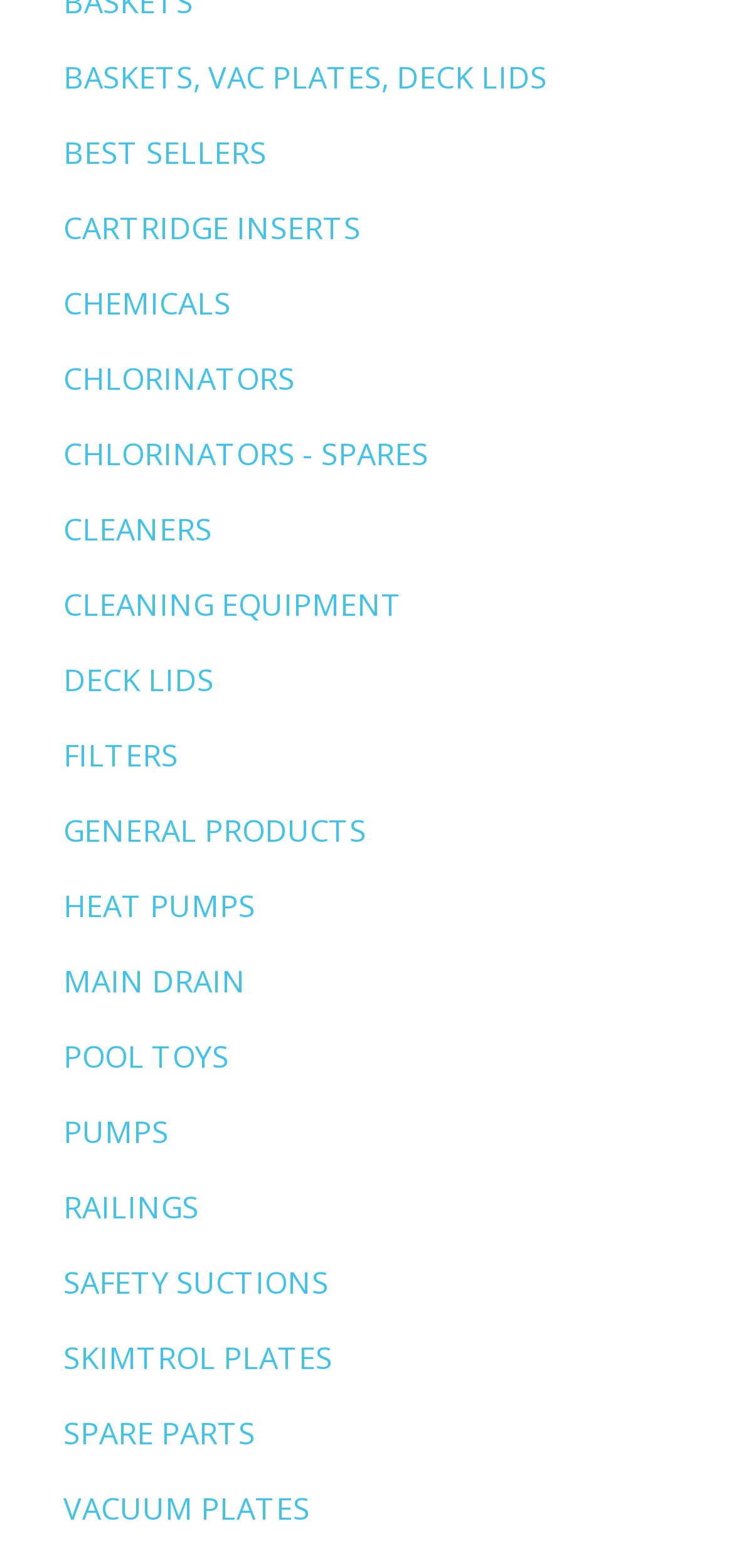Please find the bounding box coordinates in the format (top-left x, top-left y, bottom-right x, bottom-right y) for the given element description. Ensure the coordinates are floating point numbers between 0 and 1. Description: SPARE PARTS

[0.086, 0.9, 0.348, 0.927]